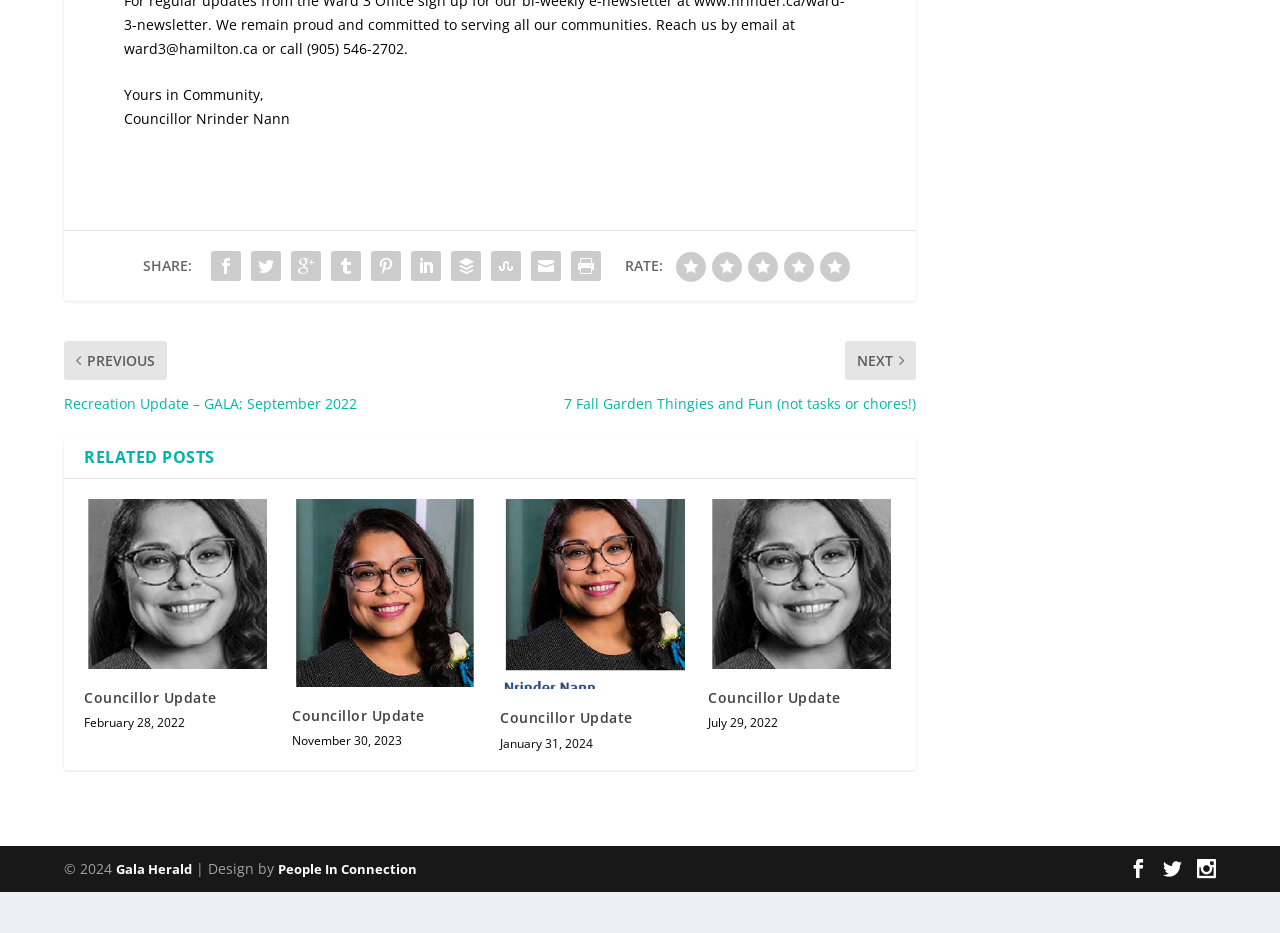Find the coordinates for the bounding box of the element with this description: "title="Councillor Update"".

[0.553, 0.579, 0.7, 0.762]